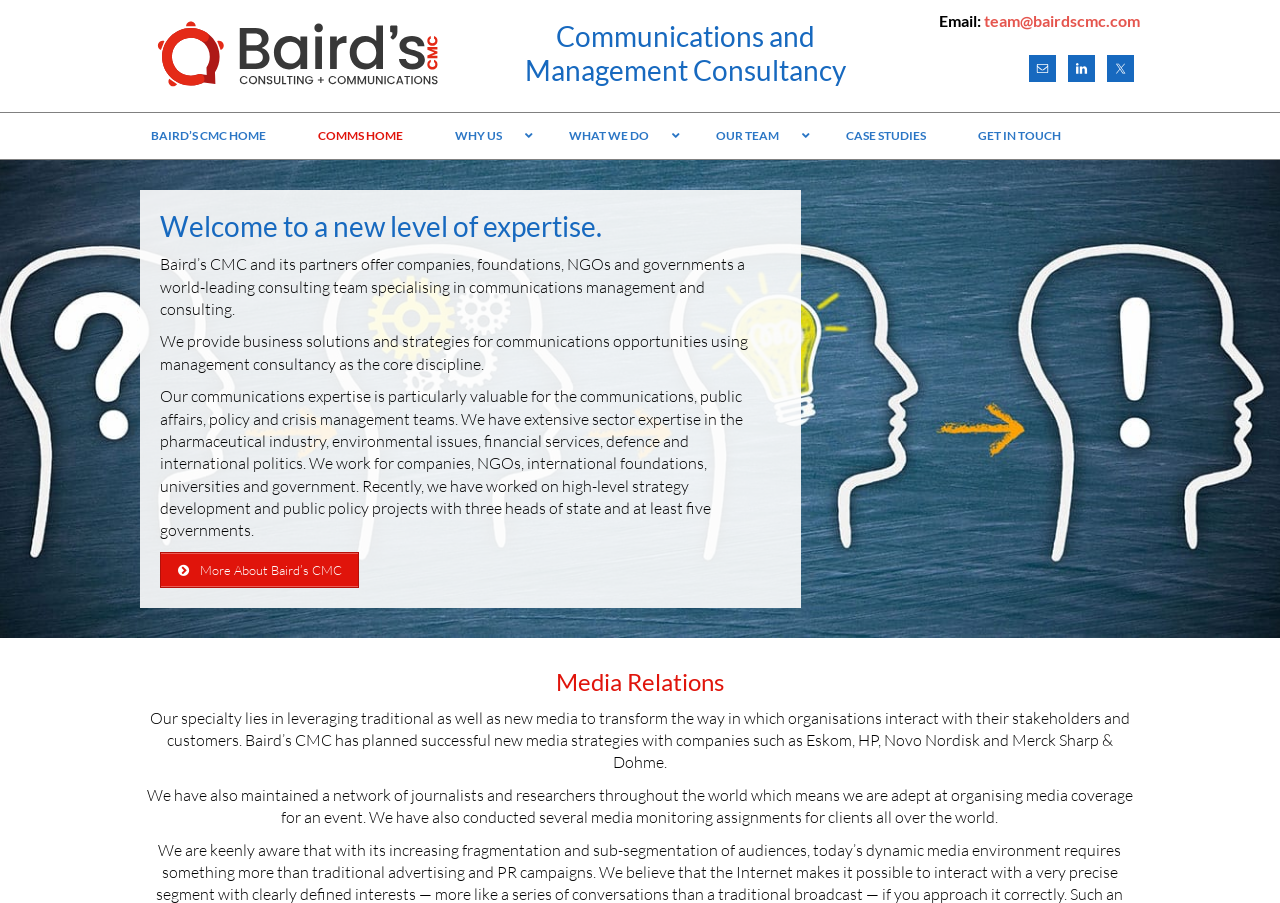Find the bounding box coordinates for the HTML element described in this sentence: "E-mail". Provide the coordinates as four float numbers between 0 and 1, in the format [left, top, right, bottom].

[0.804, 0.061, 0.825, 0.091]